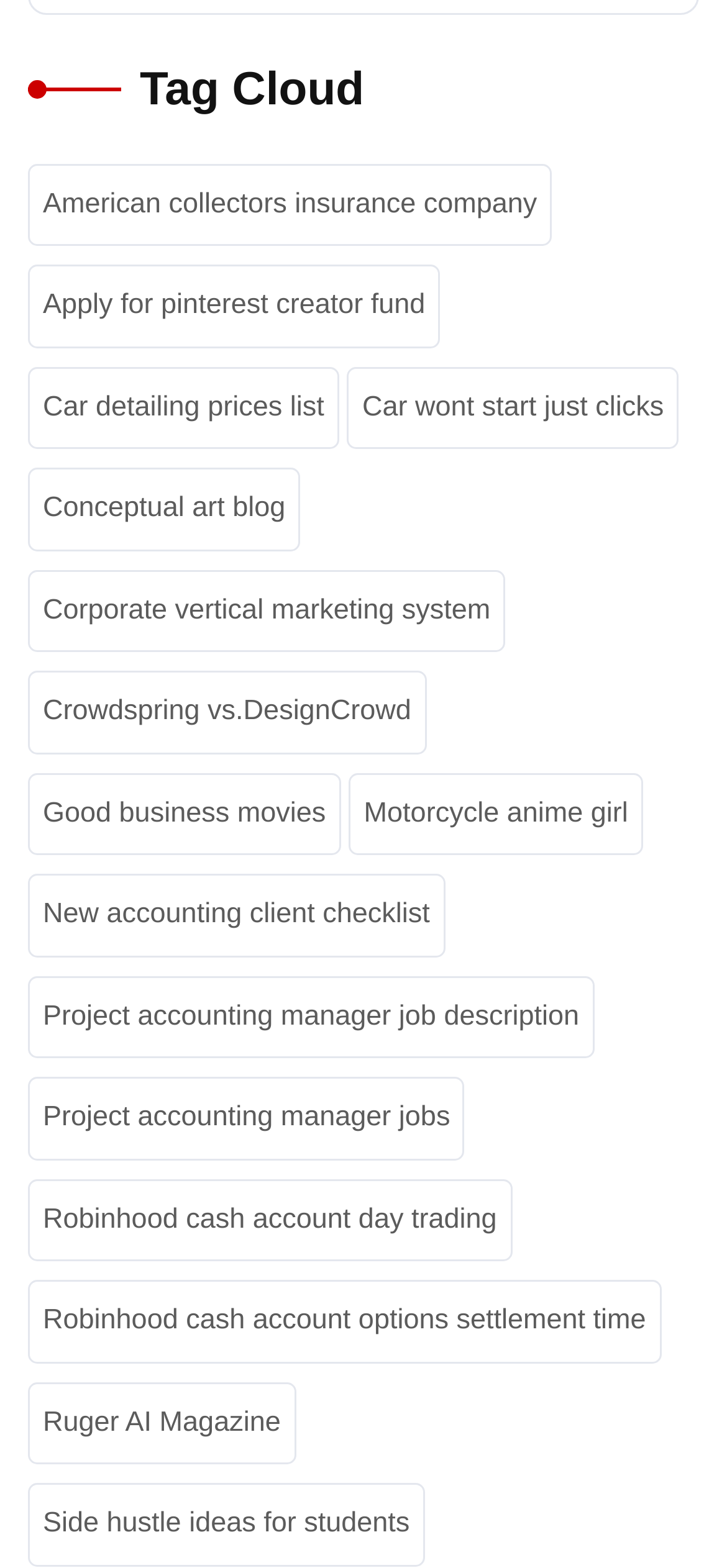Using the webpage screenshot, find the UI element described by Crowdspring vs.DesignCrowd. Provide the bounding box coordinates in the format (top-left x, top-left y, bottom-right x, bottom-right y), ensuring all values are floating point numbers between 0 and 1.

[0.038, 0.428, 0.586, 0.481]